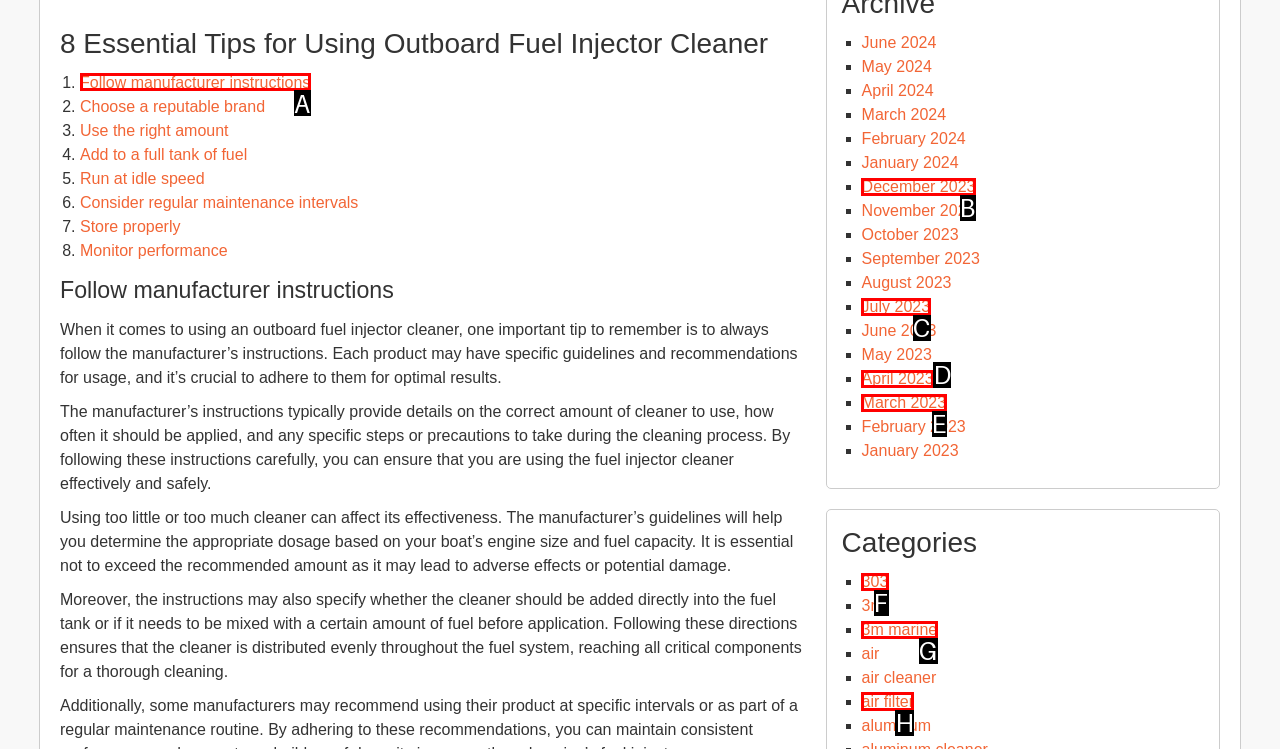Choose the letter of the element that should be clicked to complete the task: Click on 'air filter'
Answer with the letter from the possible choices.

H